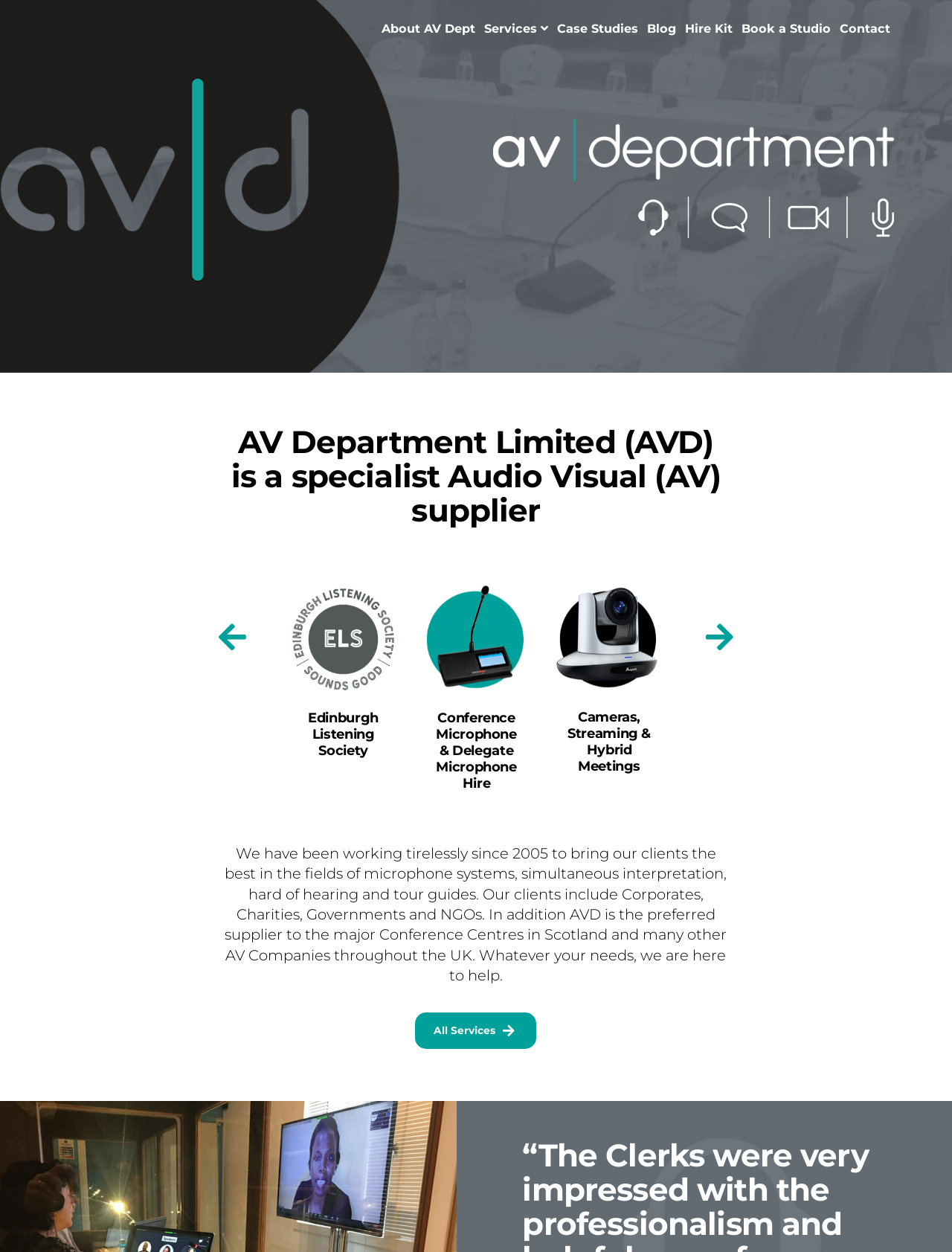Pinpoint the bounding box coordinates of the element you need to click to execute the following instruction: "Click on About AV Dept". The bounding box should be represented by four float numbers between 0 and 1, in the format [left, top, right, bottom].

[0.396, 0.006, 0.504, 0.03]